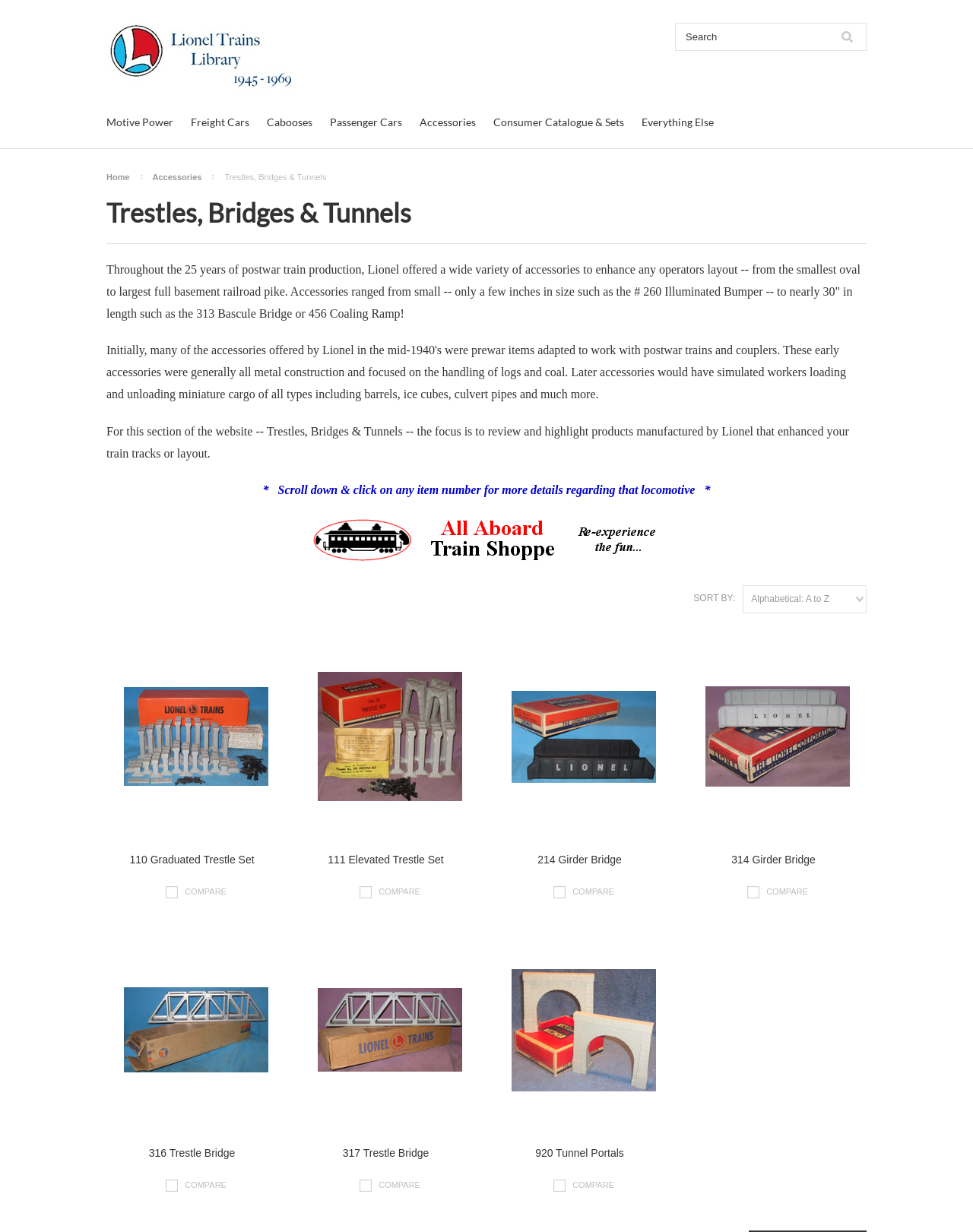Use a single word or phrase to answer the question:
What is the purpose of the 'SORT BY:' dropdown?

To sort items alphabetically